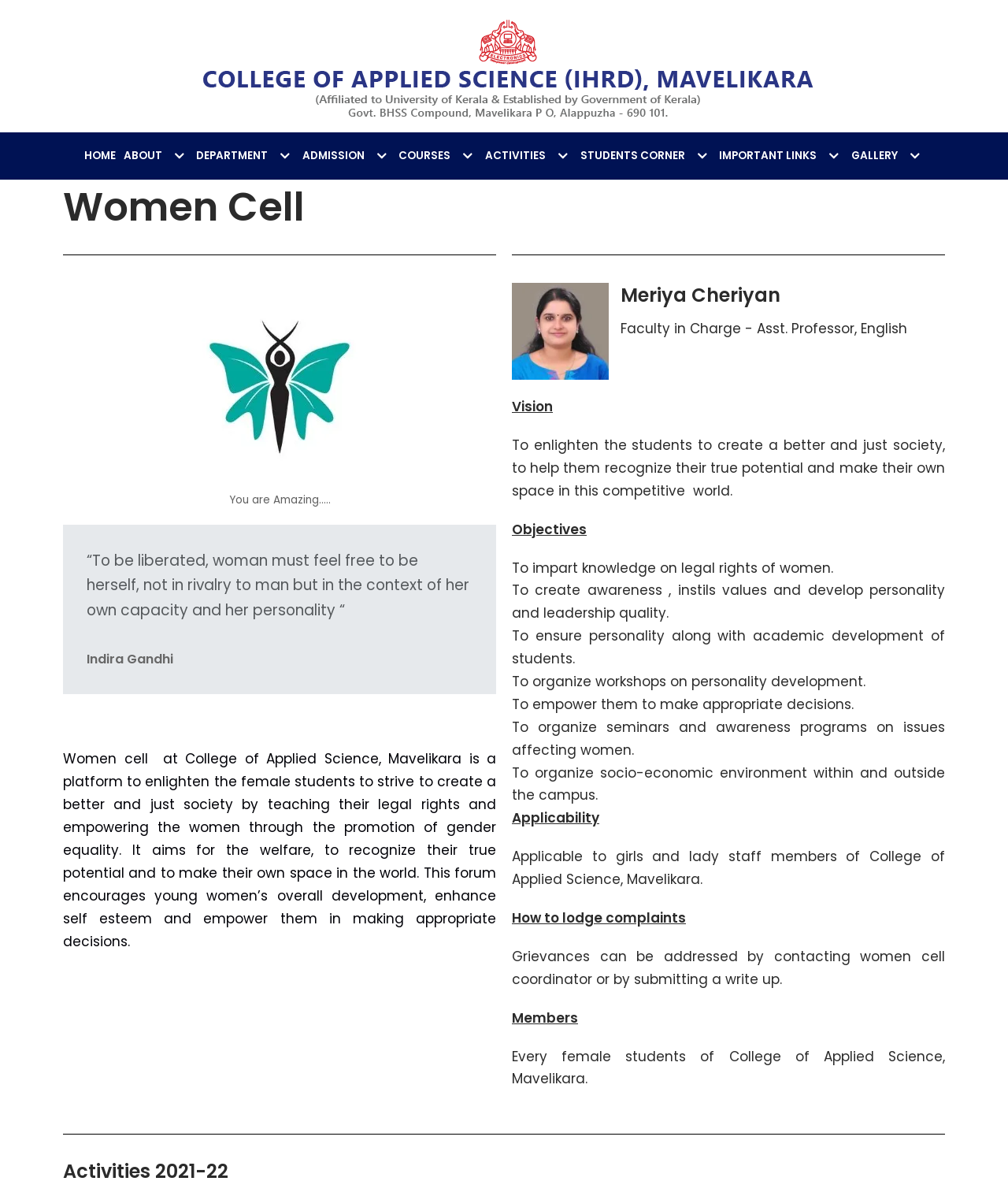Give a concise answer using only one word or phrase for this question:
What is the purpose of Women Cell?

To empower women